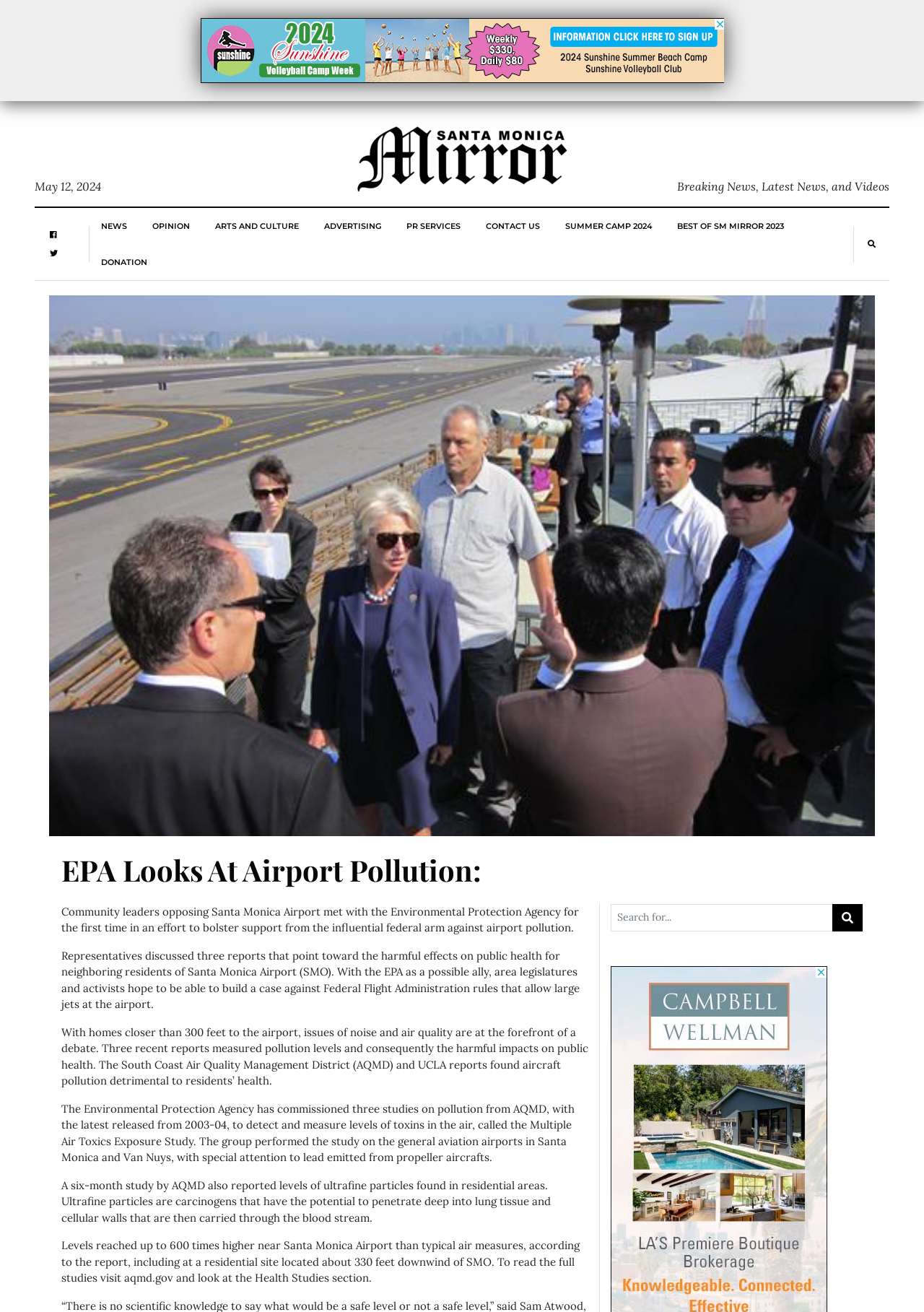Please identify the bounding box coordinates of the clickable area that will allow you to execute the instruction: "Read the 'ARTS AND CULTURE' section".

[0.233, 0.159, 0.324, 0.186]